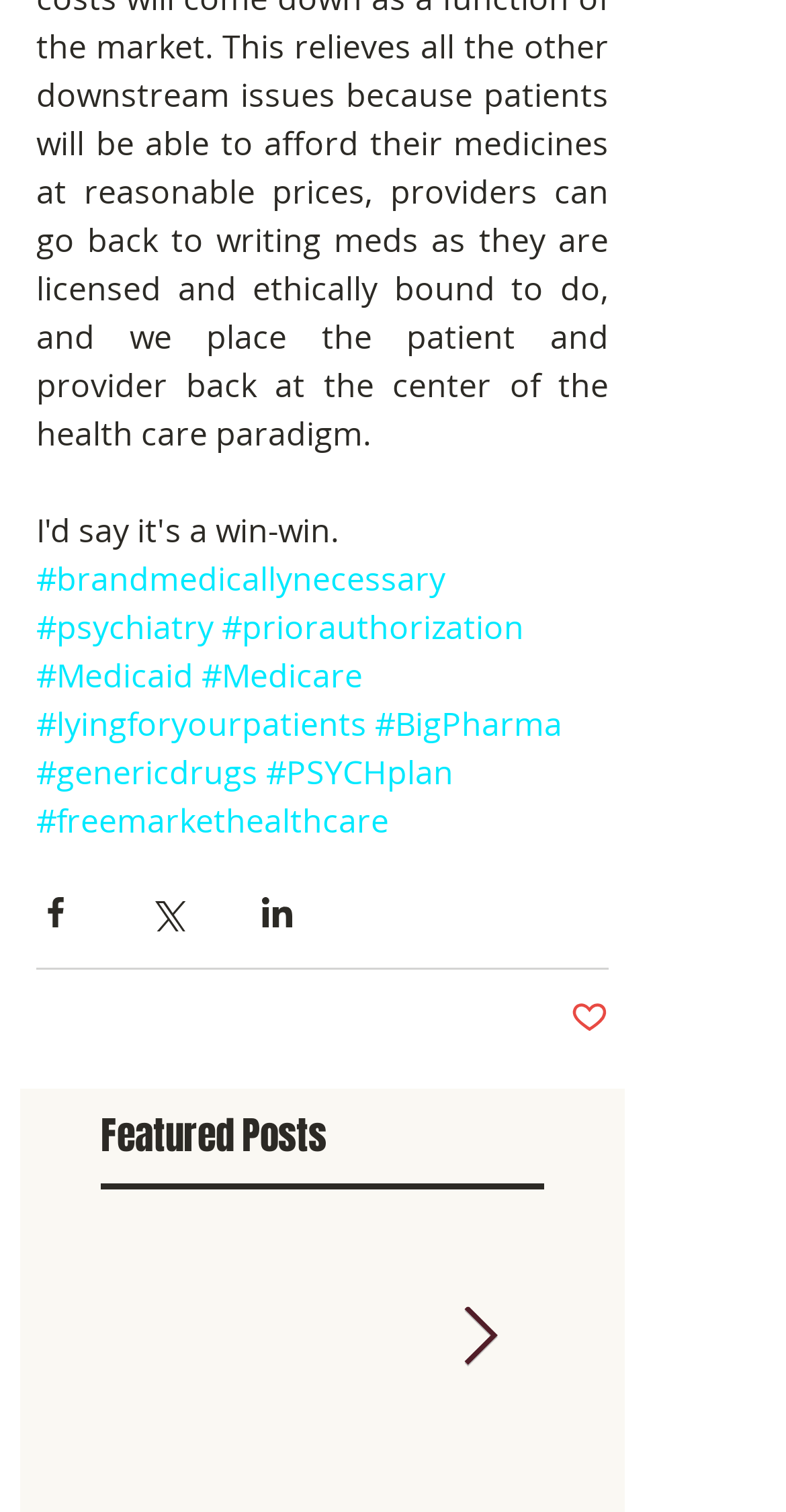Locate the bounding box coordinates of the element to click to perform the following action: 'Go to the next item'. The coordinates should be given as four float values between 0 and 1, in the form of [left, top, right, bottom].

[0.587, 0.864, 0.633, 0.905]